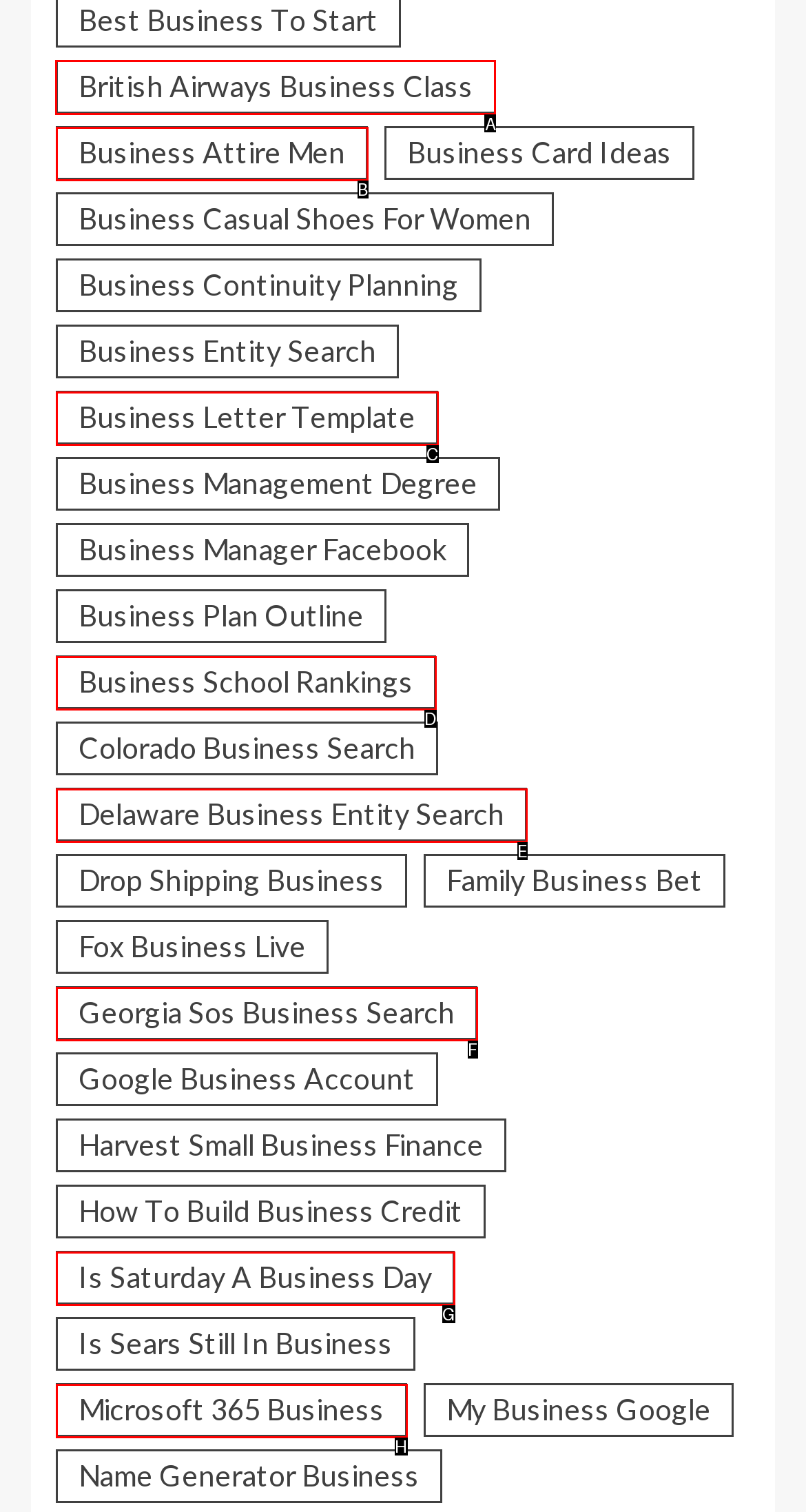From the given options, choose the one to complete the task: Search for British Airways Business Class
Indicate the letter of the correct option.

A